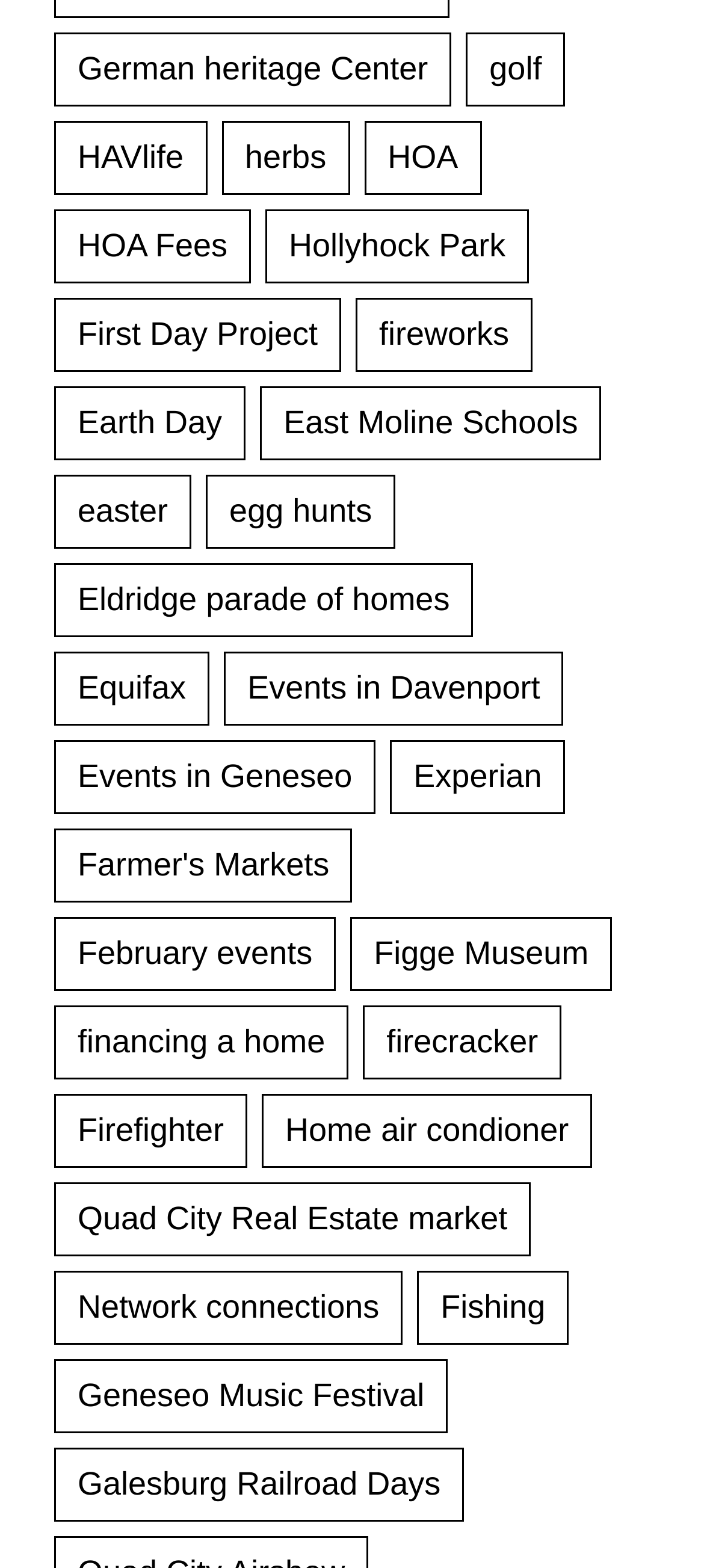Locate the bounding box coordinates of the element I should click to achieve the following instruction: "View A&T Chimney Sweeps services".

None